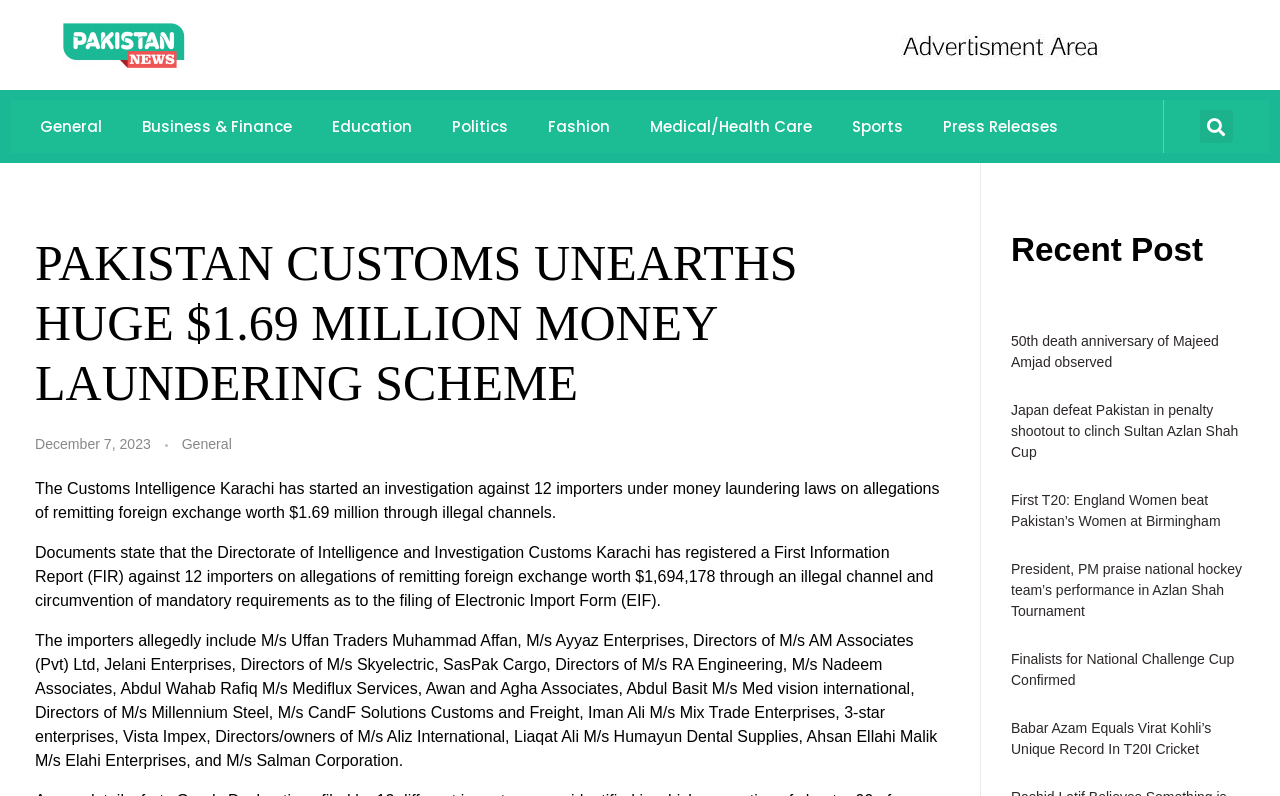Identify the bounding box coordinates of the area you need to click to perform the following instruction: "Search for something".

[0.917, 0.138, 0.983, 0.18]